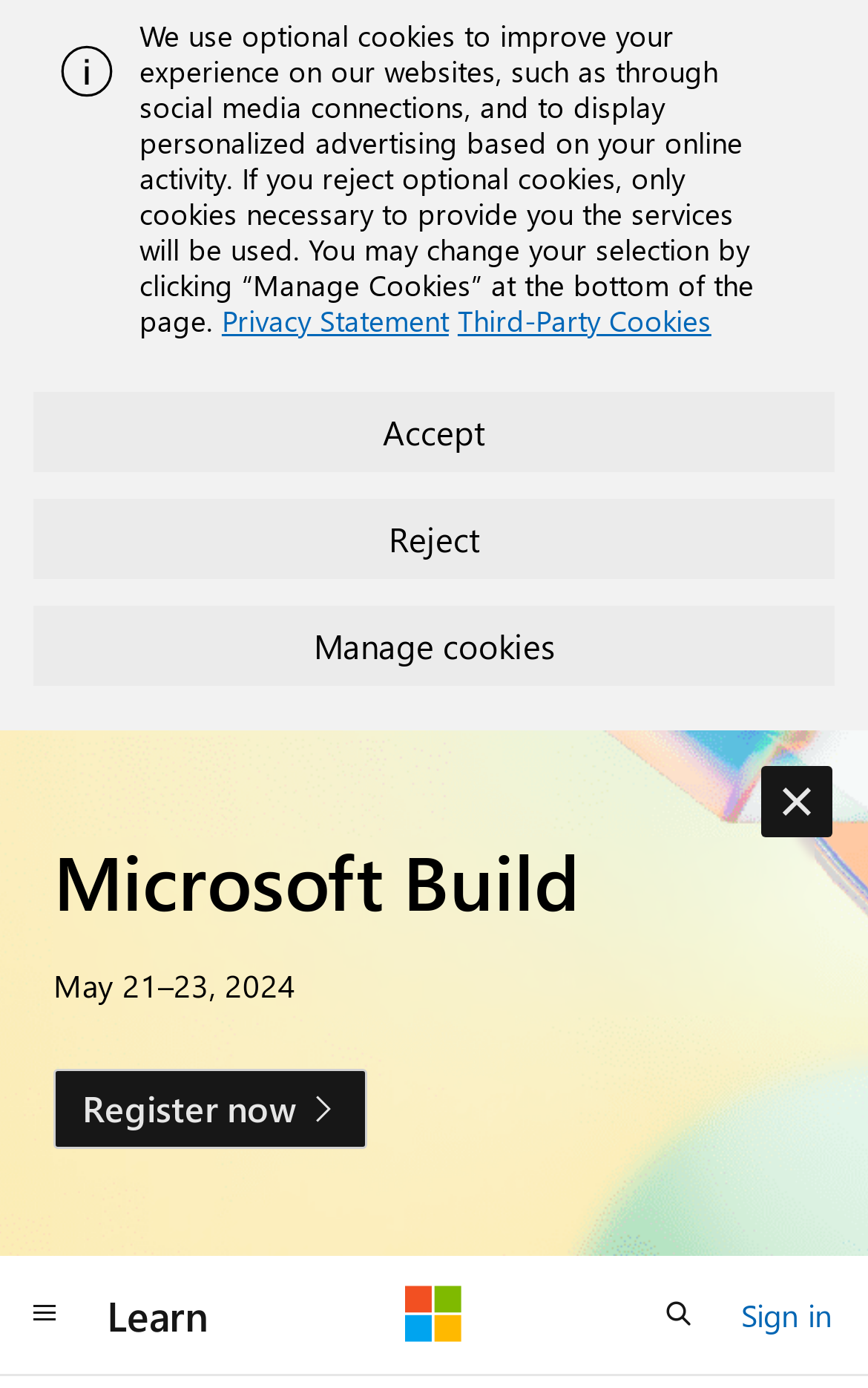Locate the bounding box coordinates of the area that needs to be clicked to fulfill the following instruction: "register for the event". The coordinates should be in the format of four float numbers between 0 and 1, namely [left, top, right, bottom].

[0.062, 0.77, 0.424, 0.828]